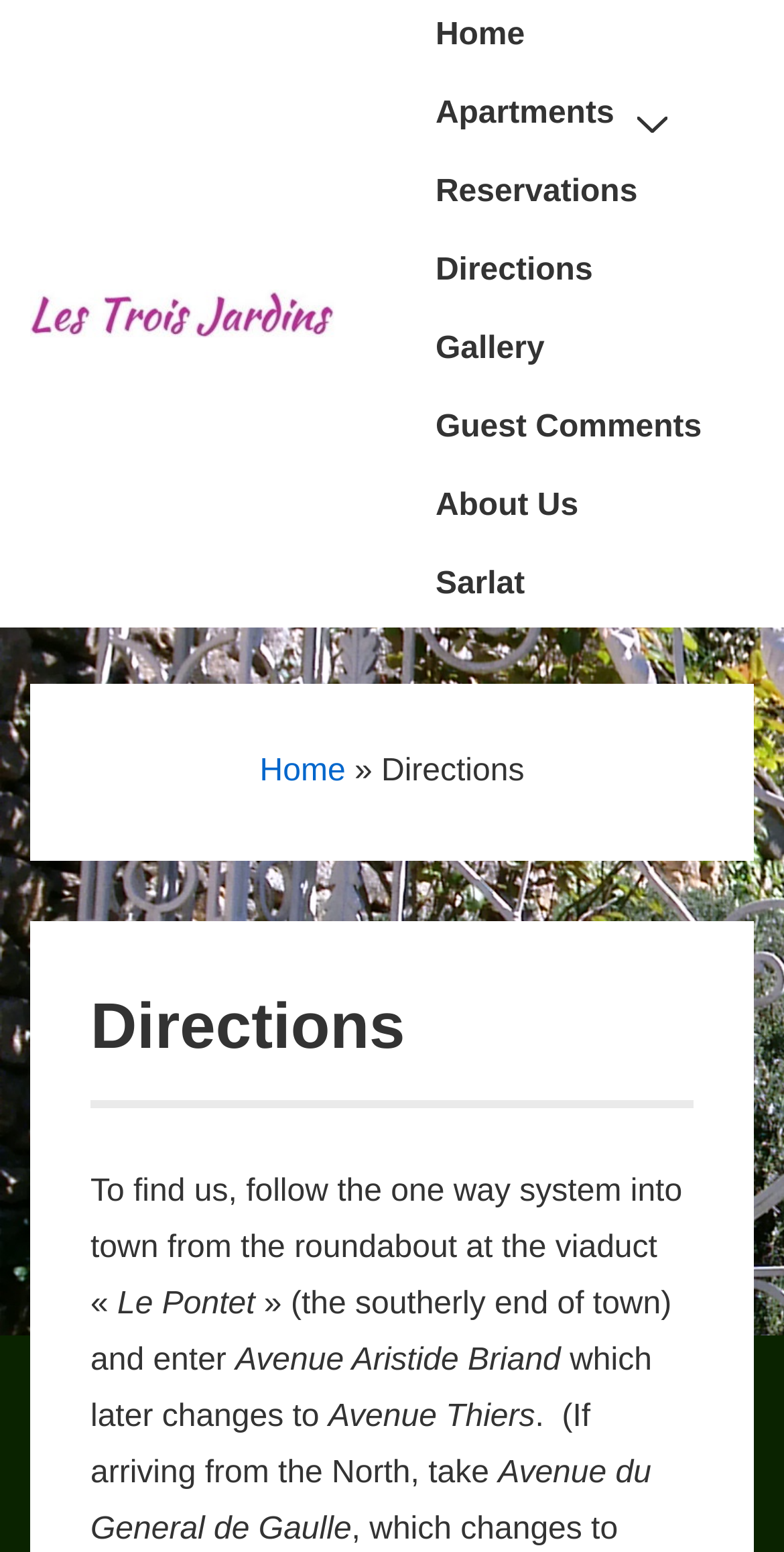Please determine the bounding box coordinates for the UI element described as: "alt="Les Trois Jardins"".

[0.038, 0.186, 0.427, 0.218]